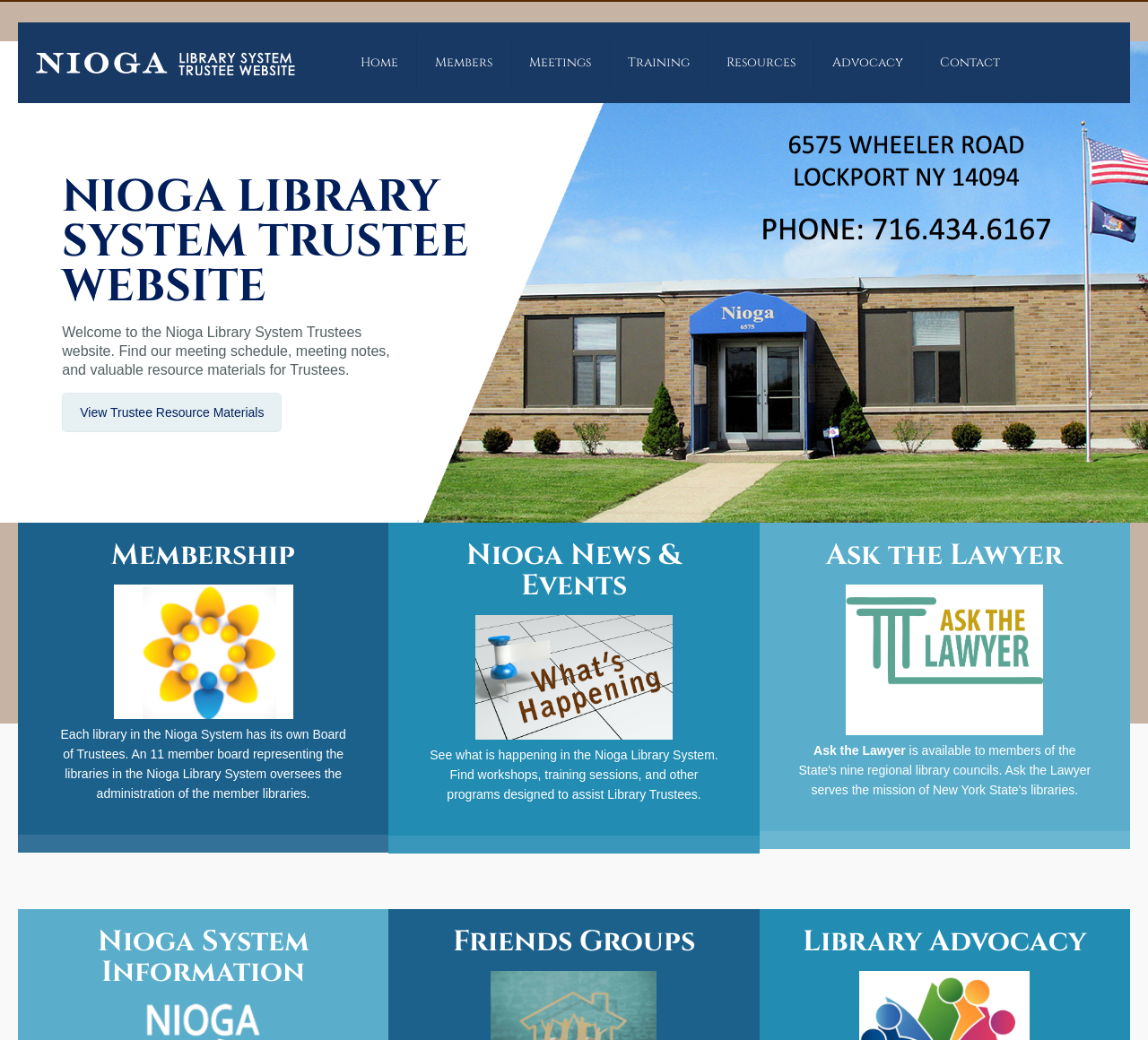What type of resources can Trustees find on this website?
Can you provide an in-depth and detailed response to the question?

The webpage mentions that Trustees can find meeting schedules, meeting notes, and valuable resource materials on this website, indicating that it provides information and resources to support their roles.